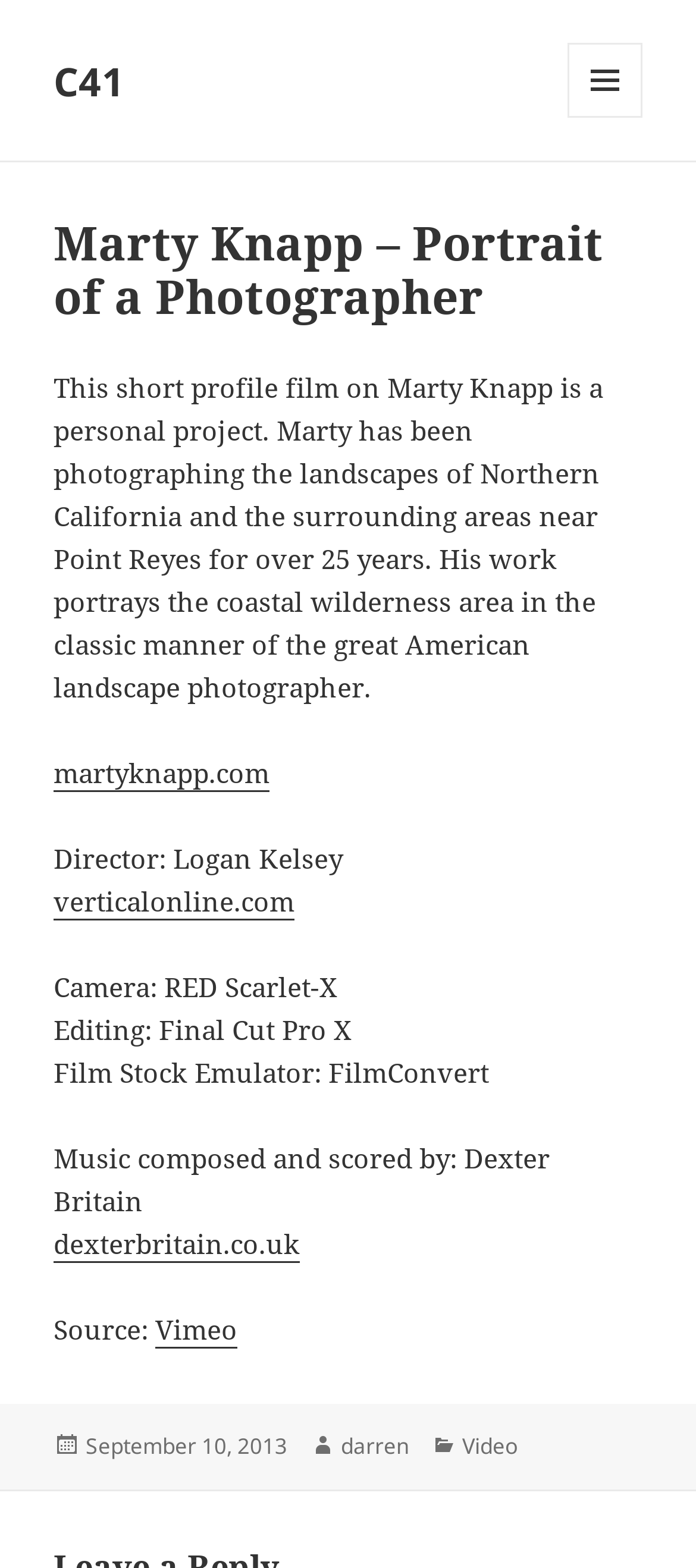Refer to the image and provide an in-depth answer to the question: 
Where was the film posted?

The webpage mentions that the film was posted on Vimeo, which is stated in the source section at the bottom of the webpage.